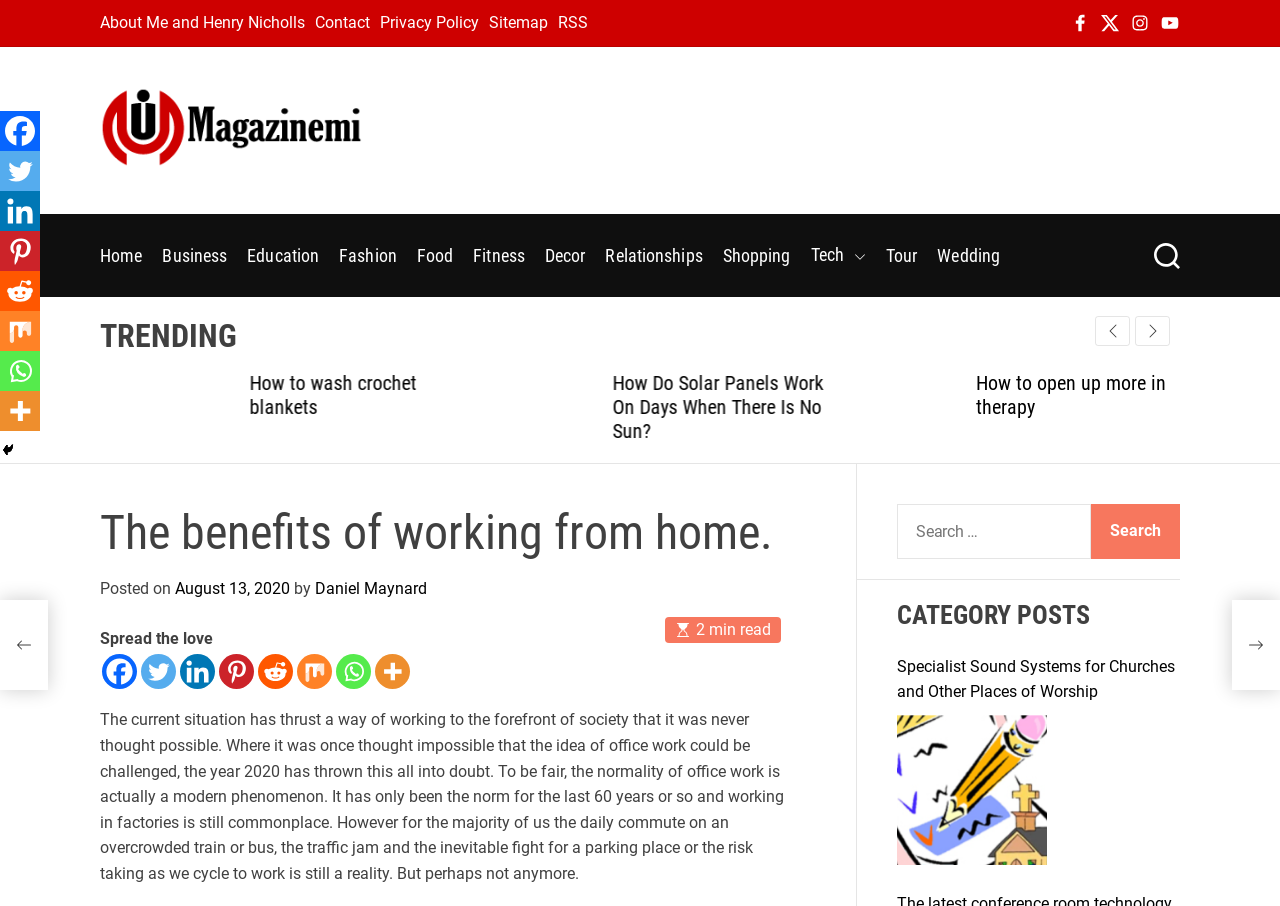Please identify the bounding box coordinates of the element that needs to be clicked to perform the following instruction: "Read the 'How to wash crochet blankets' article".

[0.182, 0.409, 0.312, 0.462]